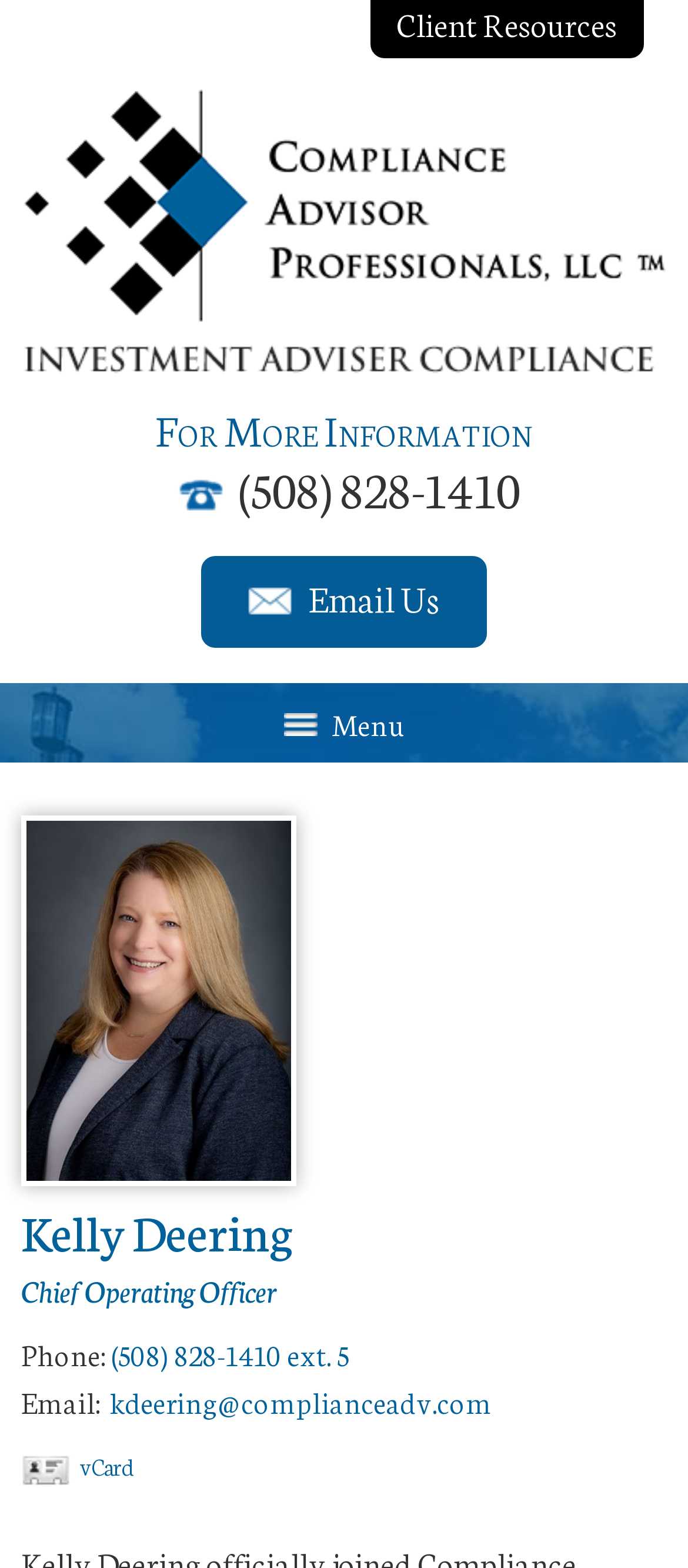Give a one-word or short phrase answer to this question: 
What is the company name associated with Kelly Deering?

Compliance Advisor Professionals LLC